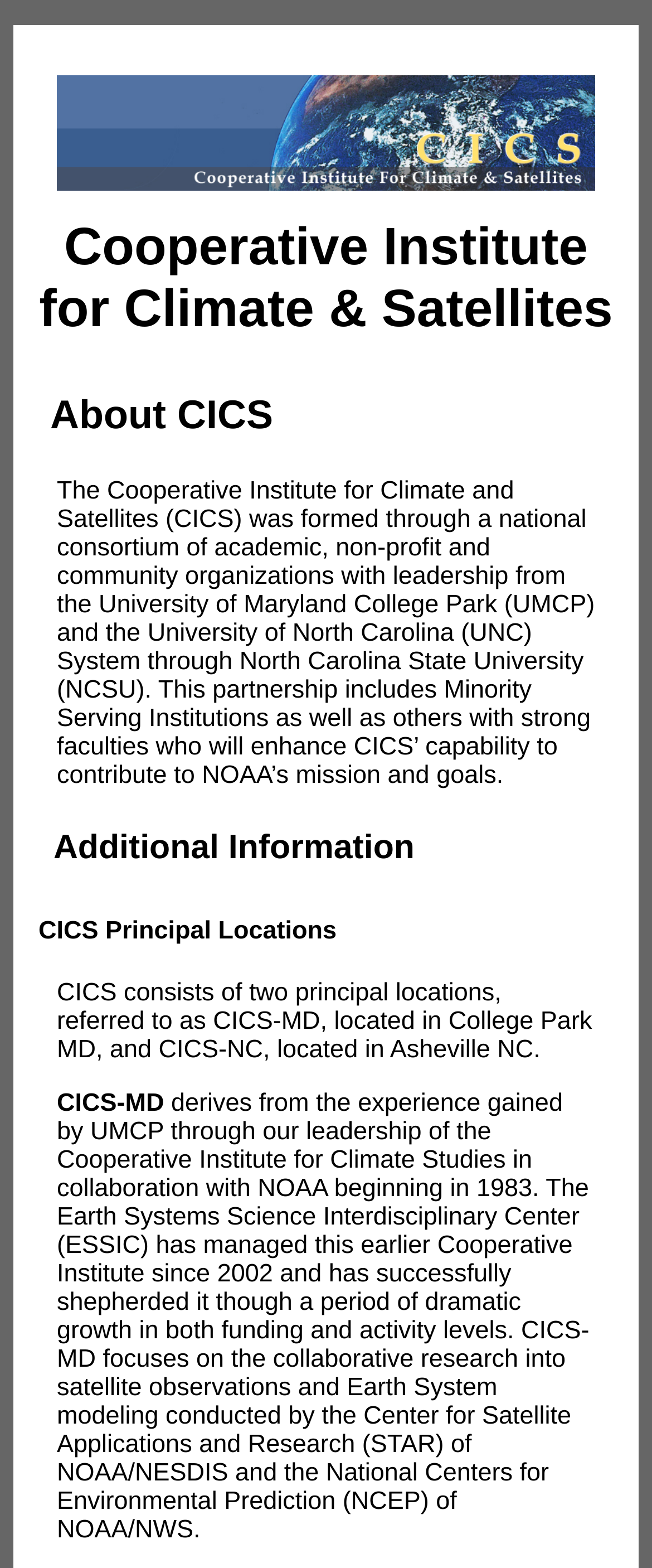What is CICS?
Answer the question with a single word or phrase by looking at the picture.

Cooperative Institute for Climate and Satellites